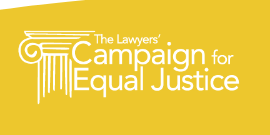What is the primary goal of the organization?
Refer to the image and answer the question using a single word or phrase.

Social justice